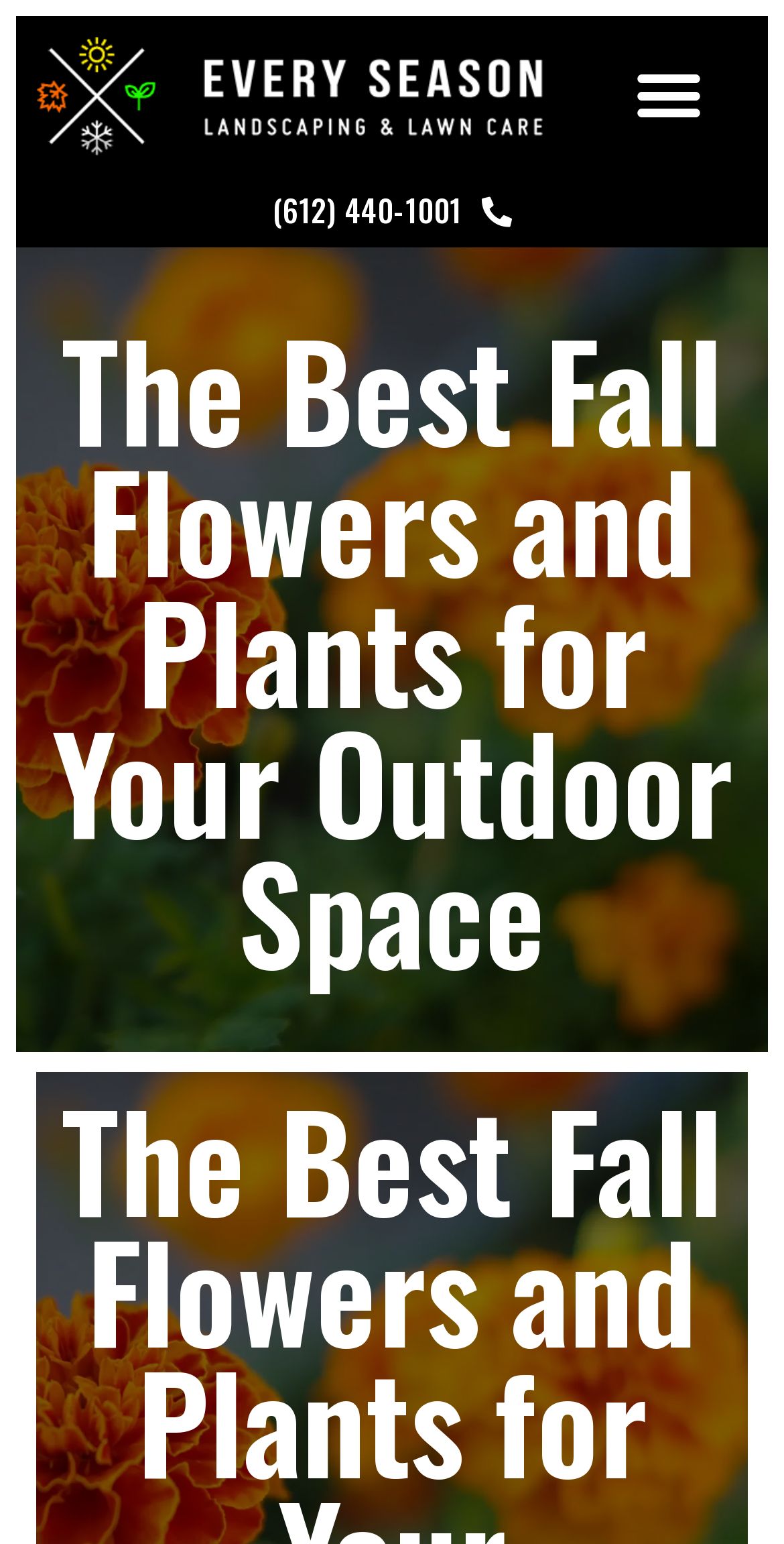Identify the bounding box of the HTML element described as: "Complete this form icon".

None